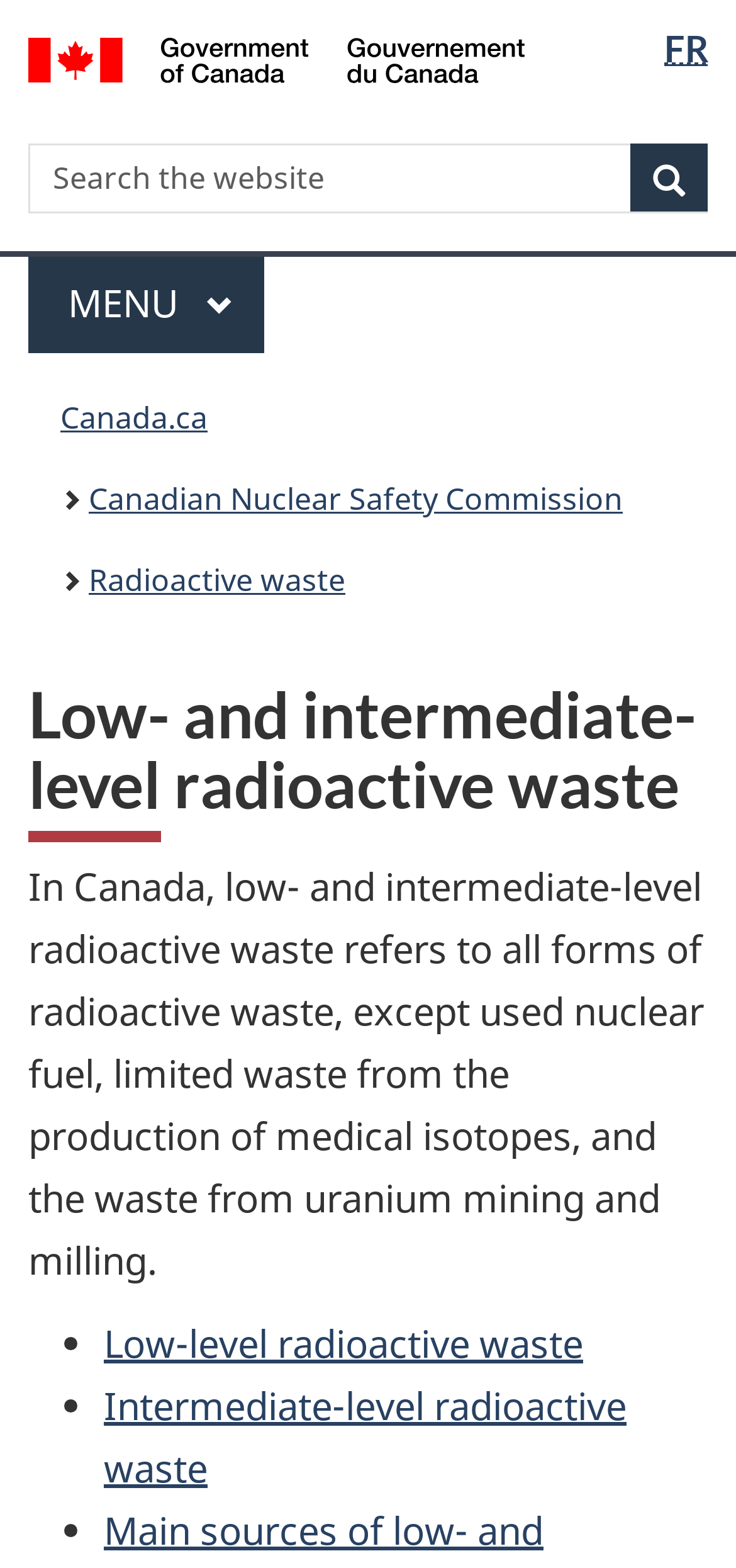Identify the bounding box coordinates for the element you need to click to achieve the following task: "Open main menu". The coordinates must be four float values ranging from 0 to 1, formatted as [left, top, right, bottom].

[0.038, 0.164, 0.359, 0.225]